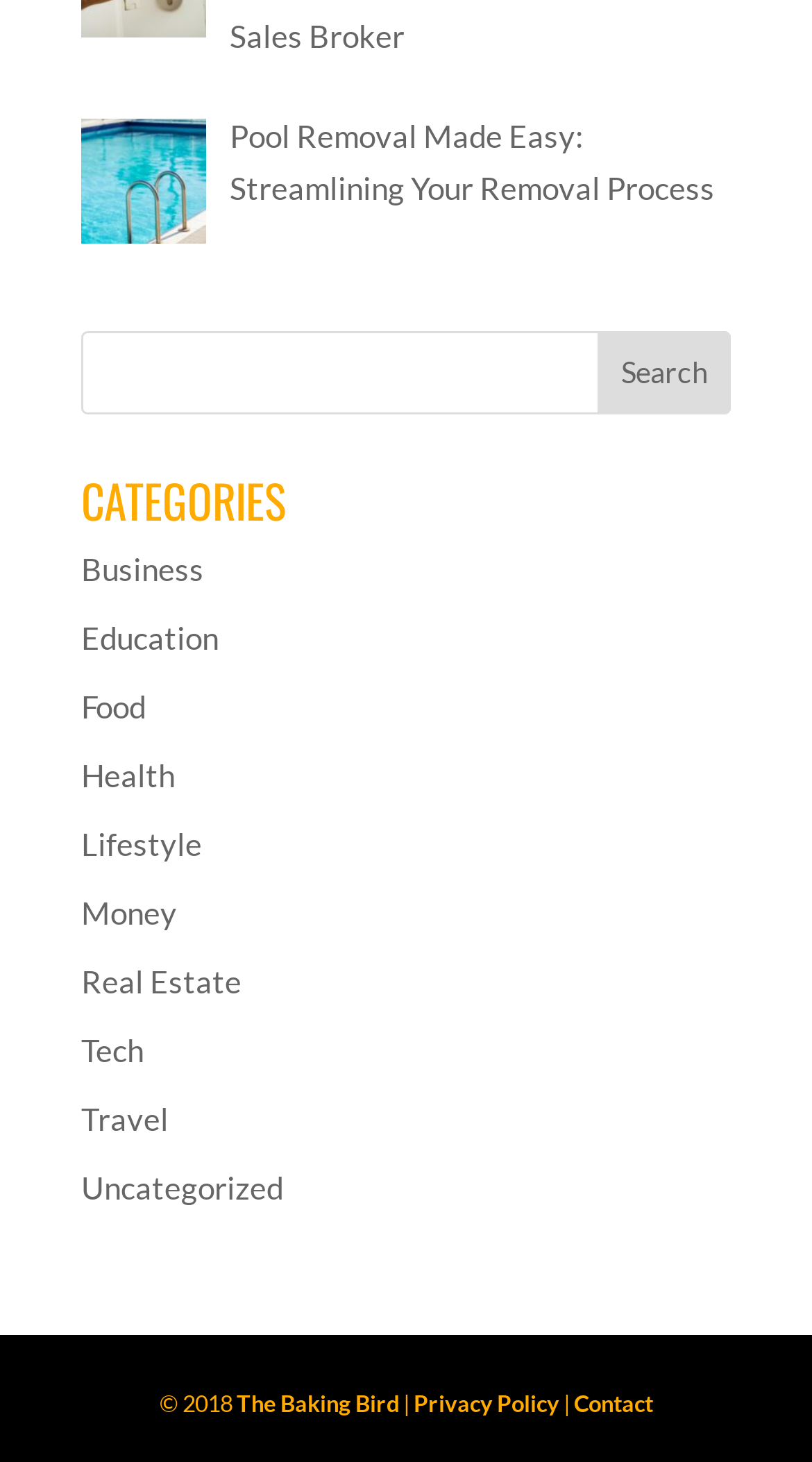Given the description "value="Search"", provide the bounding box coordinates of the corresponding UI element.

[0.737, 0.226, 0.9, 0.283]